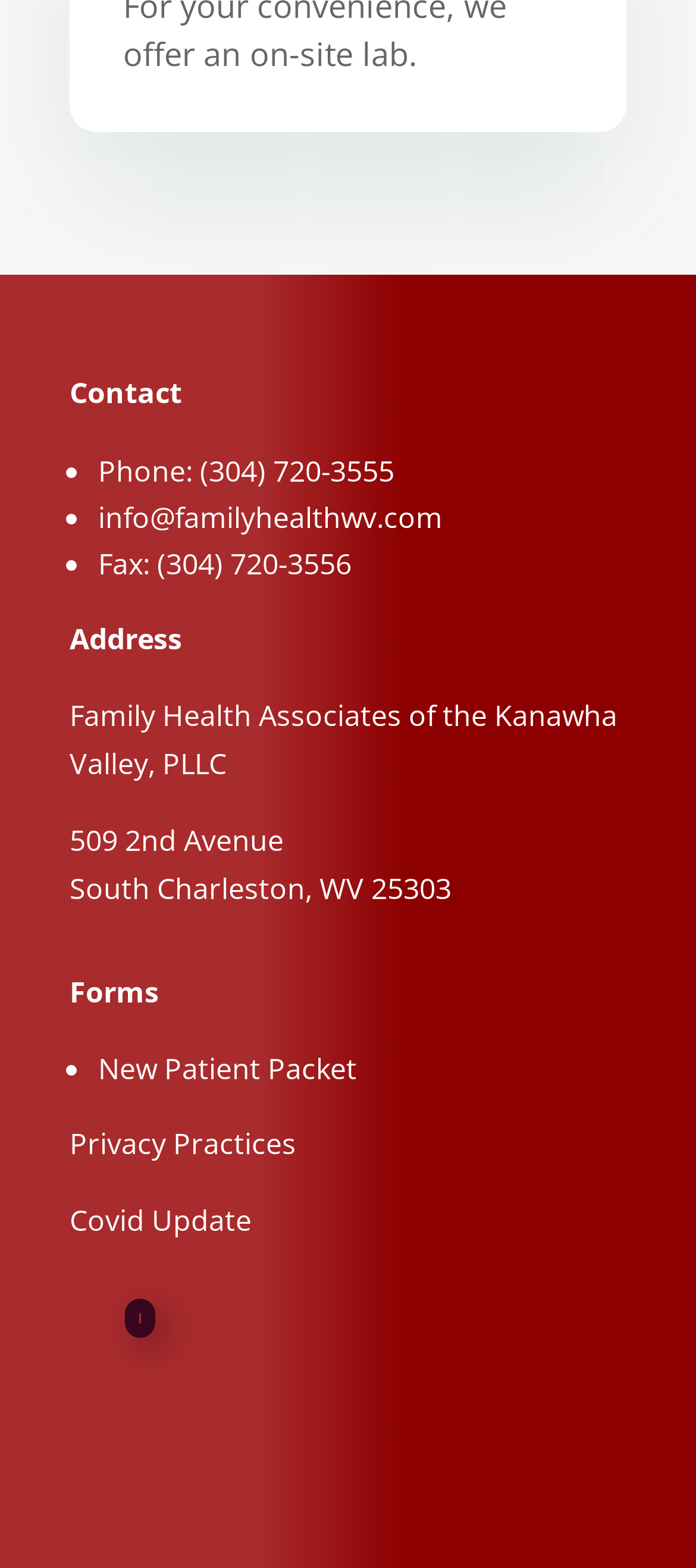Please provide a detailed answer to the question below by examining the image:
What is the address of Family Health Associates?

I found the address by looking at the contact information section, where it is listed as a link with the text '509 2nd Avenue South Charleston, WV 25303'.